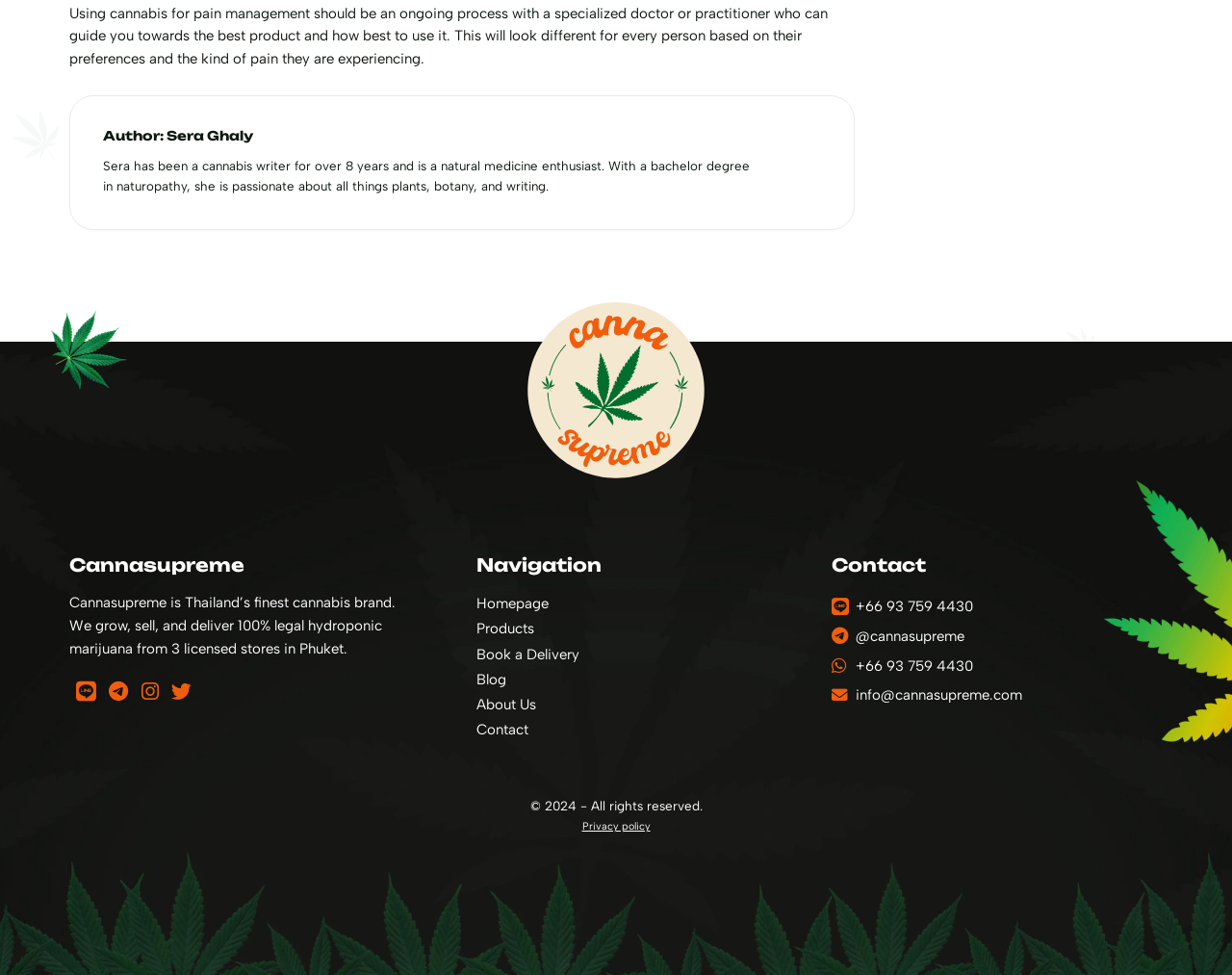Locate the bounding box of the user interface element based on this description: "Instagram".

[0.115, 0.694, 0.129, 0.722]